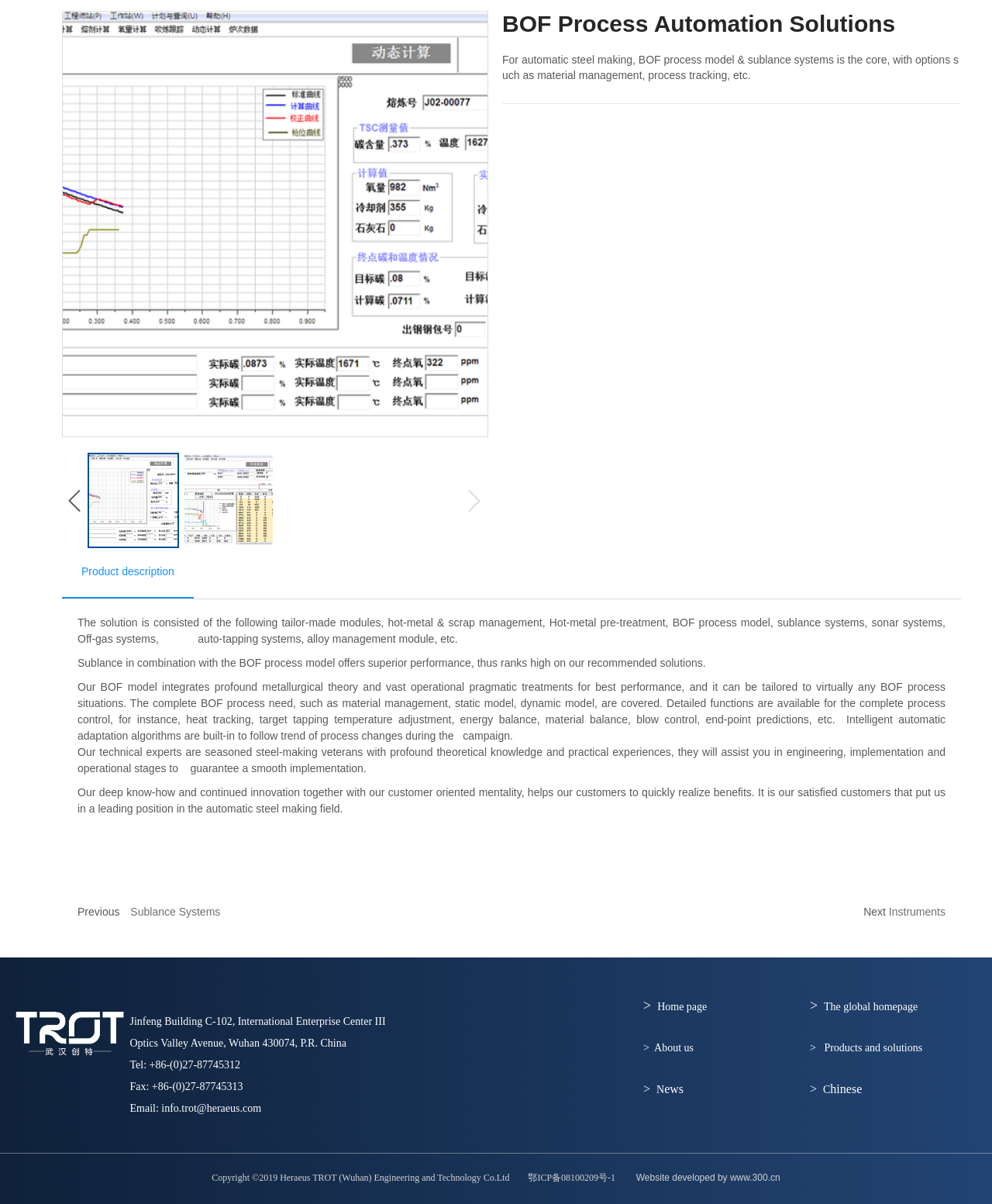From the webpage screenshot, predict the bounding box of the UI element that matches this description: "lobal".

[0.856, 0.831, 0.877, 0.841]